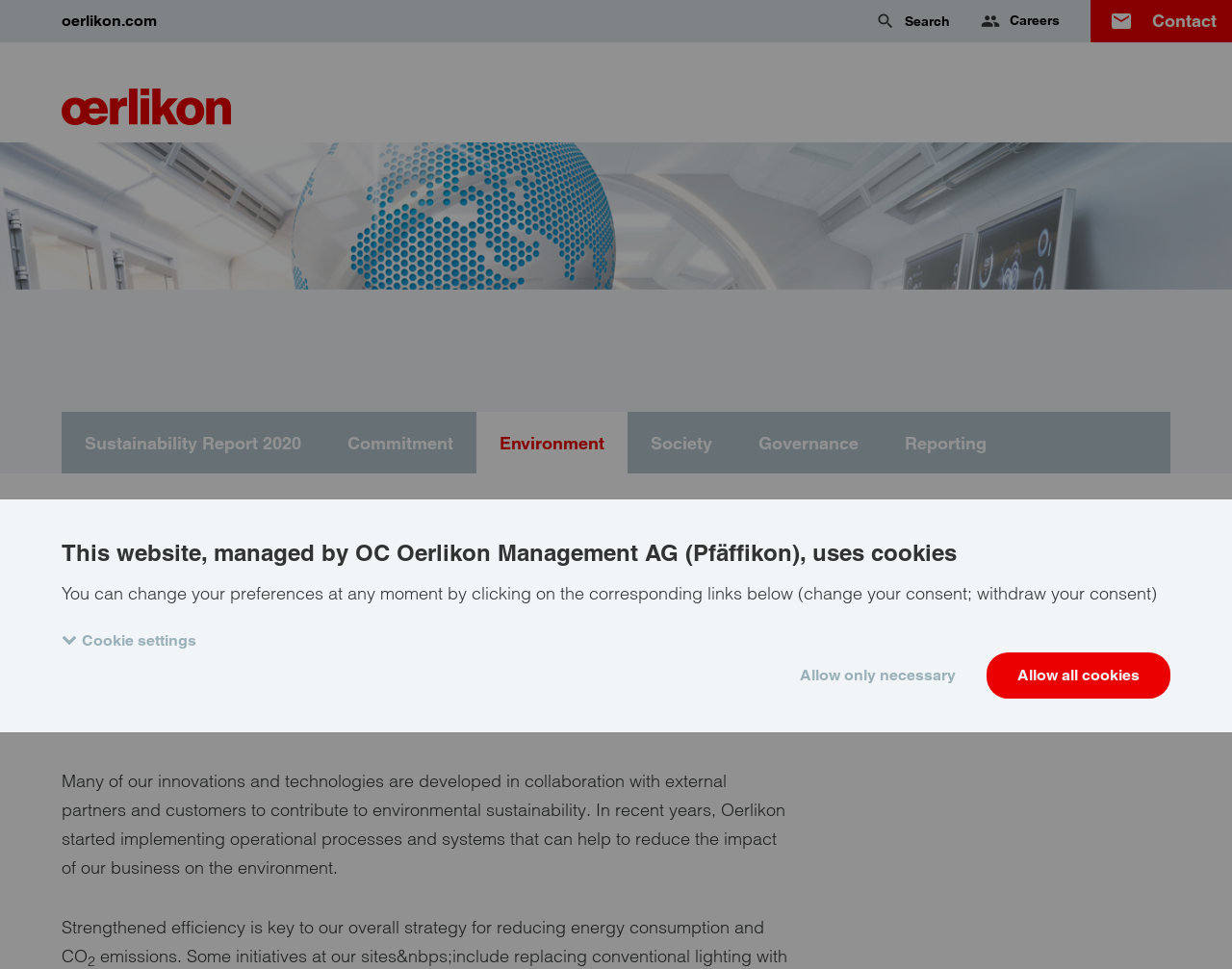Determine the bounding box coordinates for the clickable element to execute this instruction: "contact us". Provide the coordinates as four float numbers between 0 and 1, i.e., [left, top, right, bottom].

[0.885, 0.0, 1.0, 0.044]